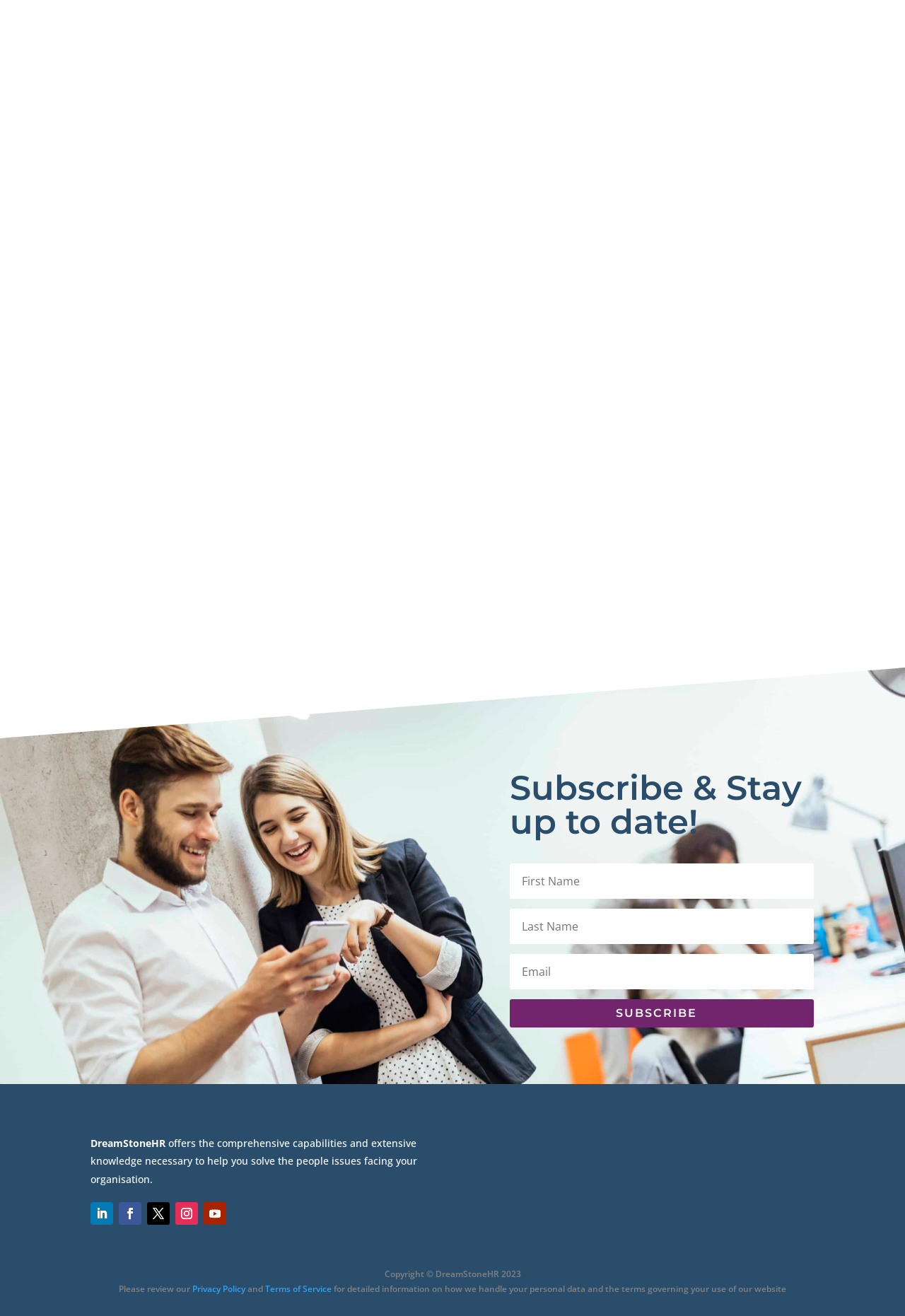Determine the bounding box coordinates for the UI element with the following description: "Terms of Service". The coordinates should be four float numbers between 0 and 1, represented as [left, top, right, bottom].

[0.293, 0.975, 0.366, 0.984]